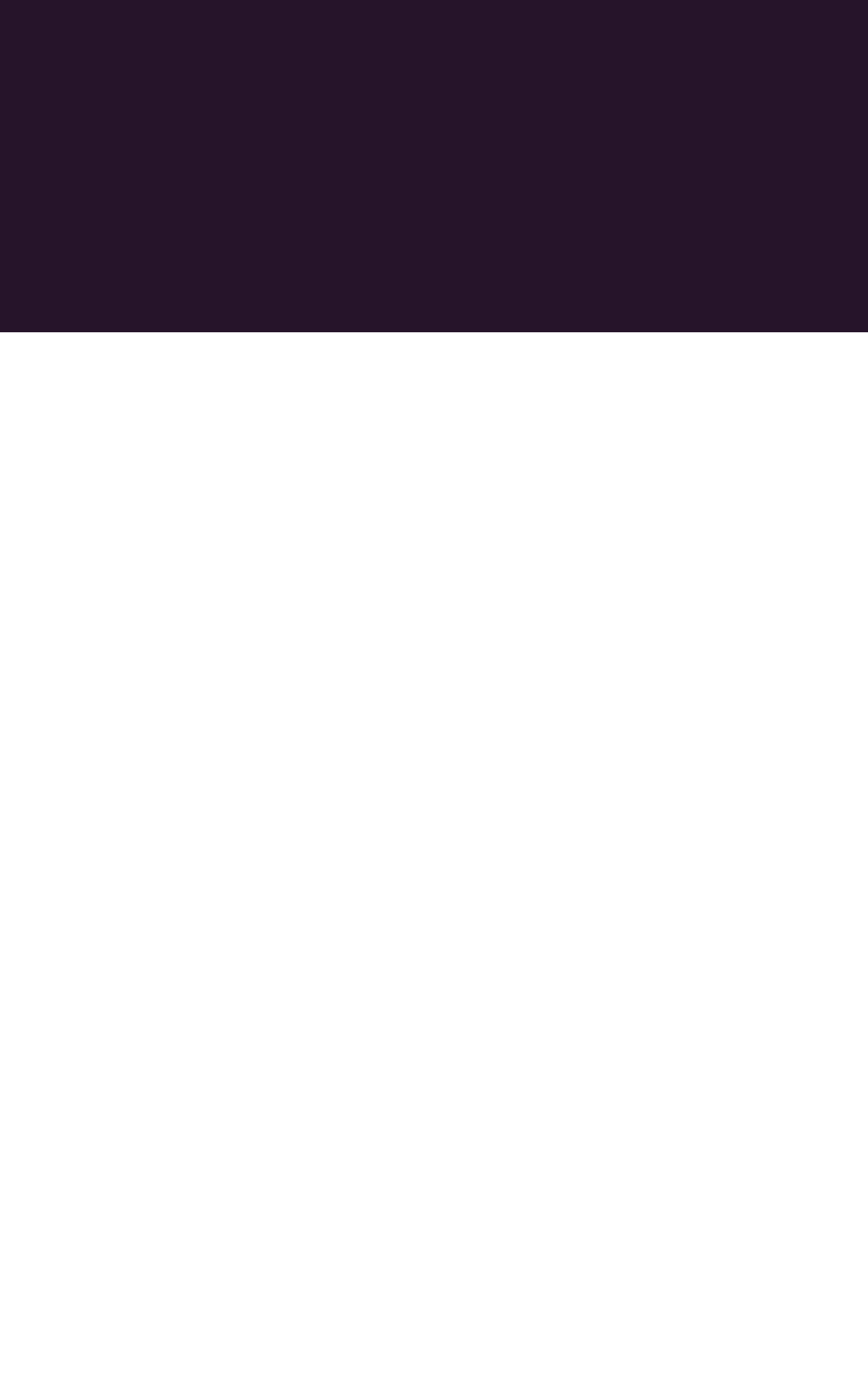How many static text elements are there on this webpage?
Give a one-word or short-phrase answer derived from the screenshot.

7